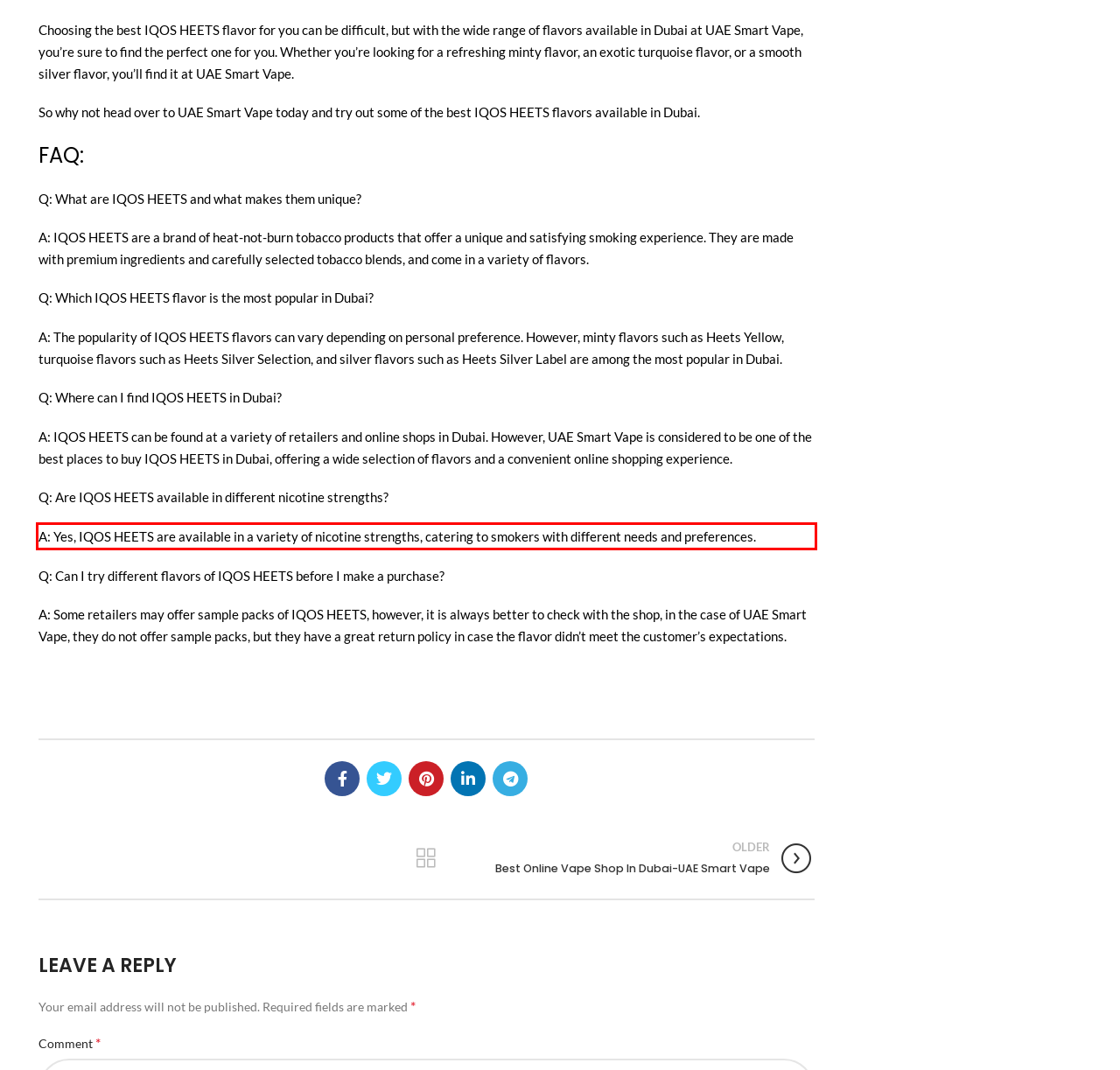Please extract the text content from the UI element enclosed by the red rectangle in the screenshot.

A: Yes, IQOS HEETS are available in a variety of nicotine strengths, catering to smokers with different needs and preferences.